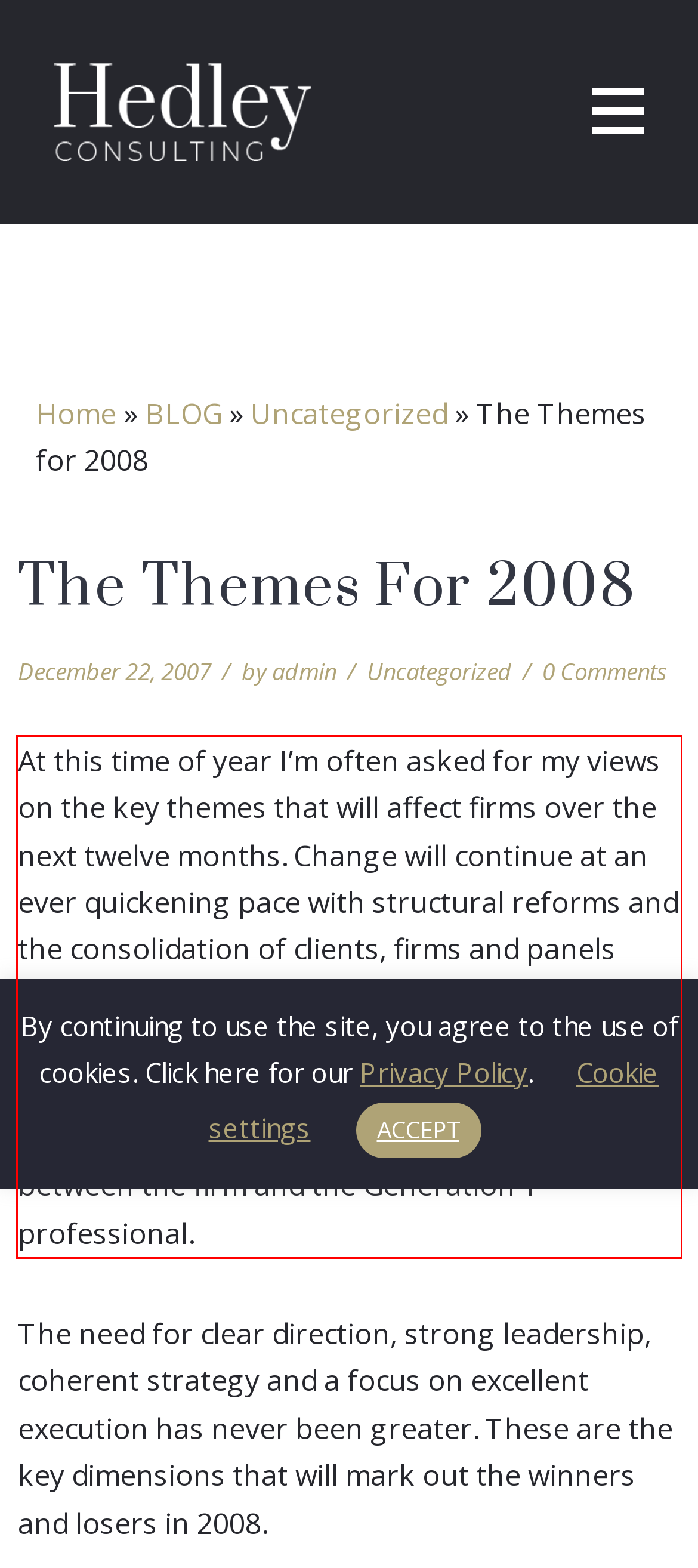Given a screenshot of a webpage with a red bounding box, please identify and retrieve the text inside the red rectangle.

At this time of year I’m often asked for my views on the key themes that will affect firms over the next twelve months. Change will continue at an ever quickening pace with structural reforms and the consolidation of clients, firms and panels adding to the pressures on the leadership team. Also high on the agenda will be the need to build an aligned external / internal brand and the changing nature of the psychological contract between the firm and the Generation Y professional.